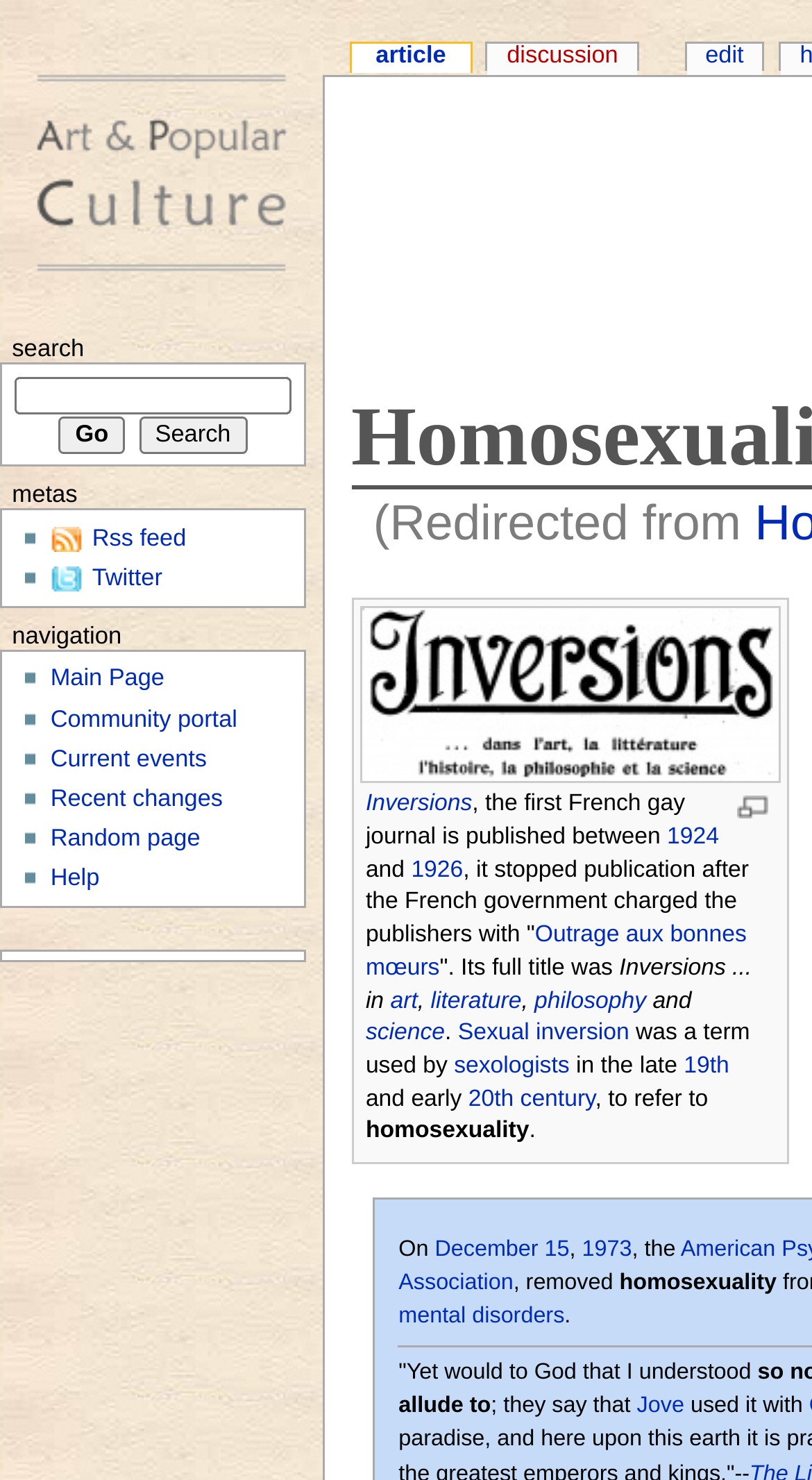What is the title of the article?
Using the visual information, reply with a single word or short phrase.

Homosexuality